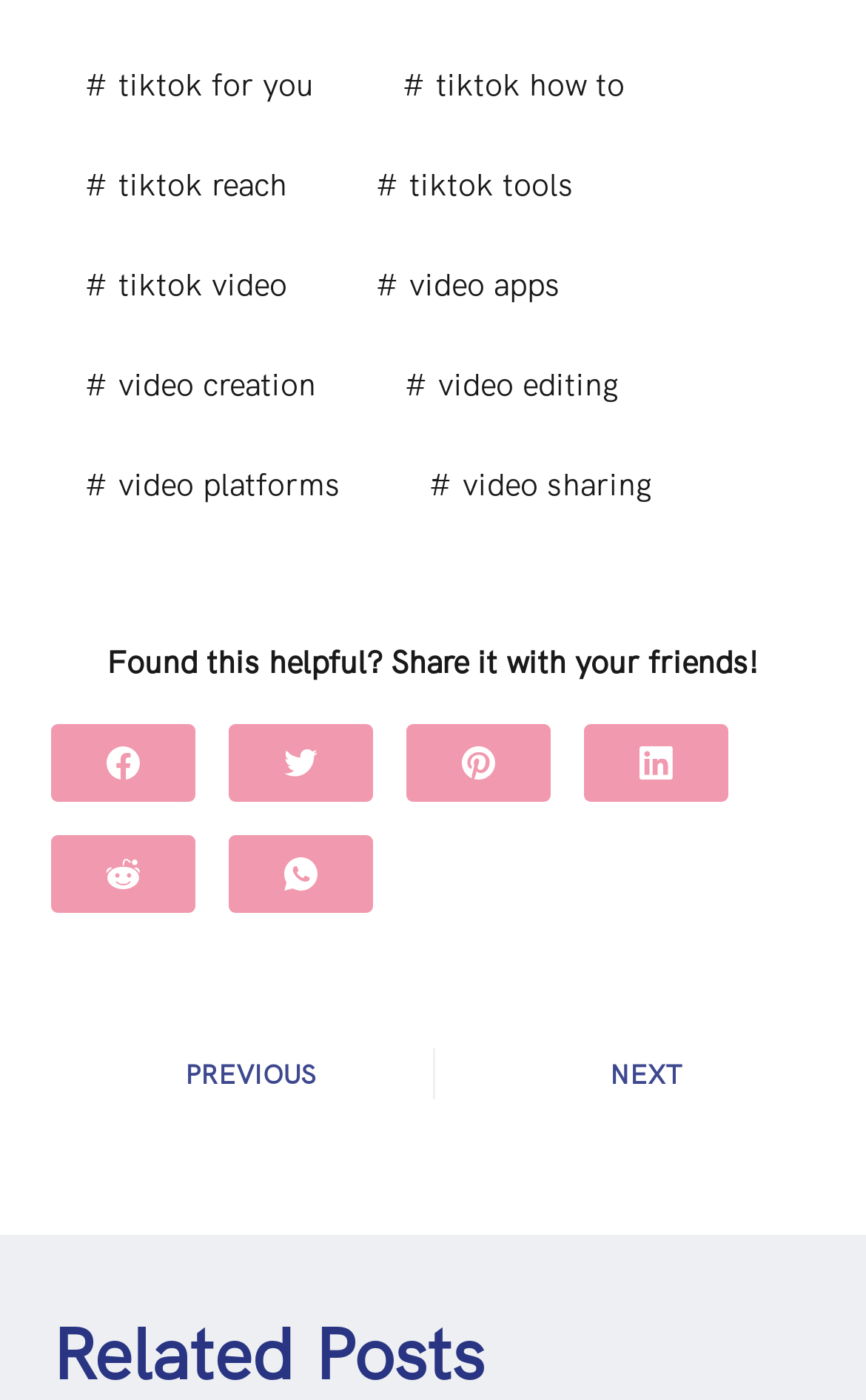How many social media icons are there?
Based on the content of the image, thoroughly explain and answer the question.

I counted the number of social media icons by looking at the image elements with descriptions such as 'Facebook Icon', 'Twitter Icon', and so on. There are 5 such icons.